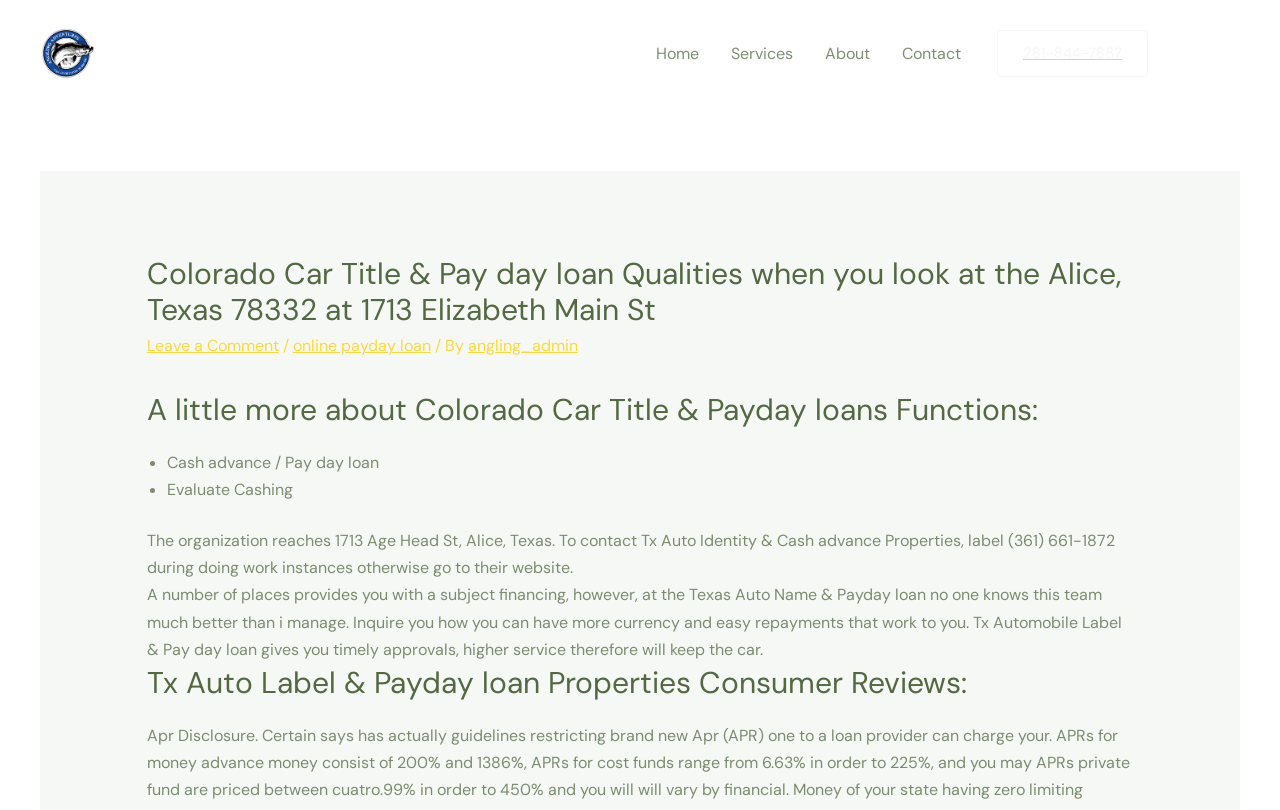Please find the bounding box coordinates of the element's region to be clicked to carry out this instruction: "Click on the Home link".

[0.5, 0.023, 0.559, 0.109]